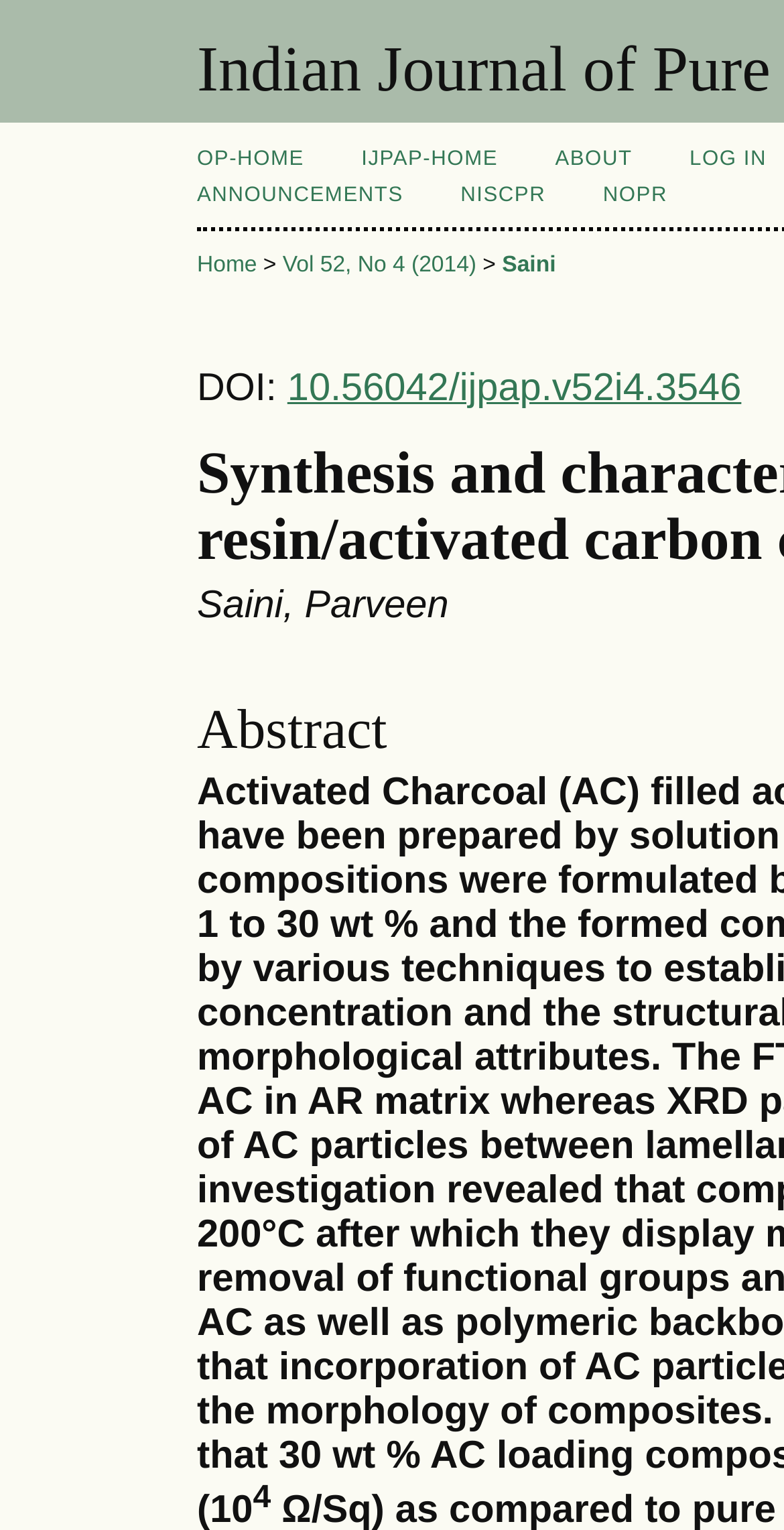Use a single word or phrase to respond to the question:
Who is the author of the current article?

Saini, Parveen